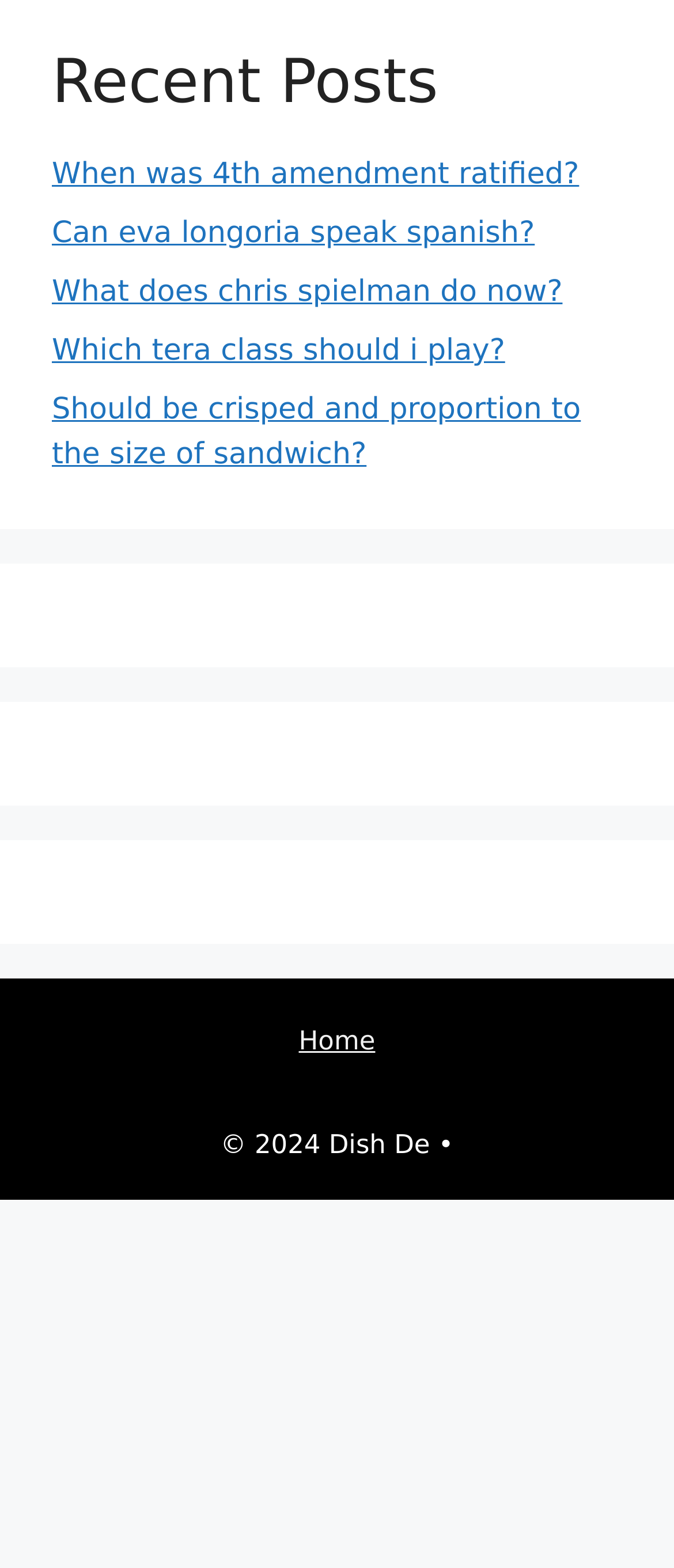Refer to the image and provide an in-depth answer to the question:
What is the category of the posts listed?

The webpage has a heading 'Recent Posts' which suggests that the links listed below it are categorized under recent posts.